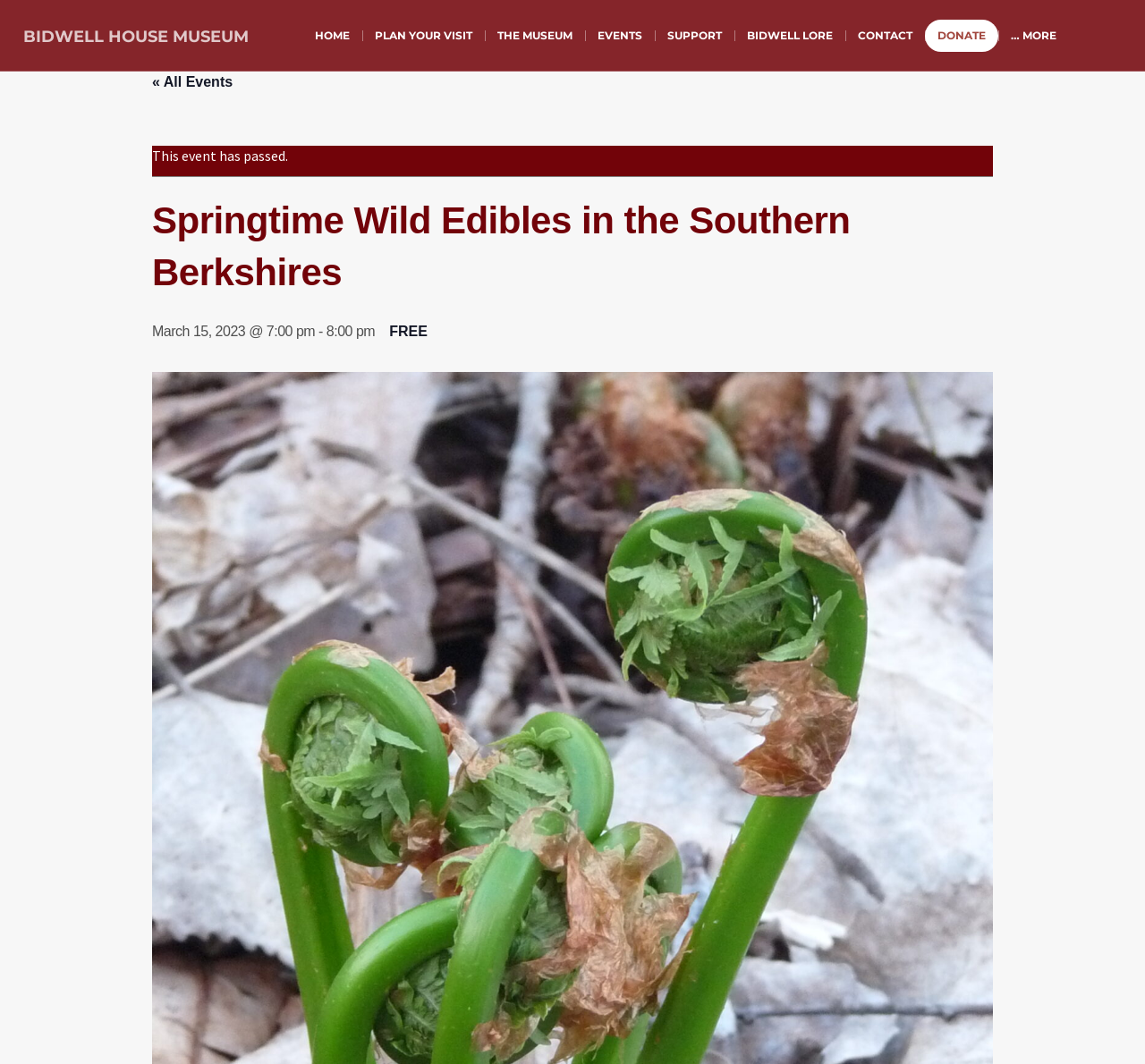Use a single word or phrase to respond to the question:
Is the event free?

Yes